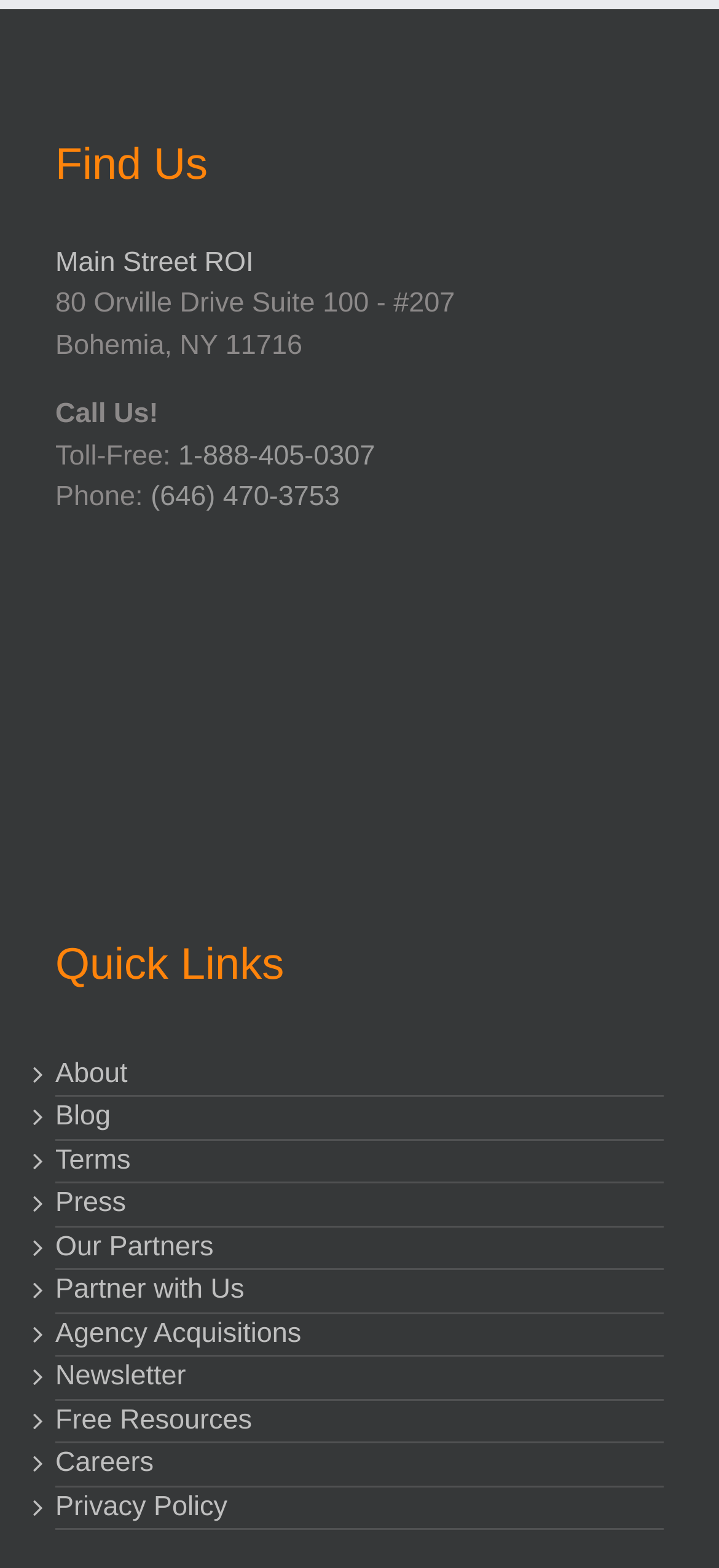Provide a short answer to the following question with just one word or phrase: What is the company's partner?

Google Partner